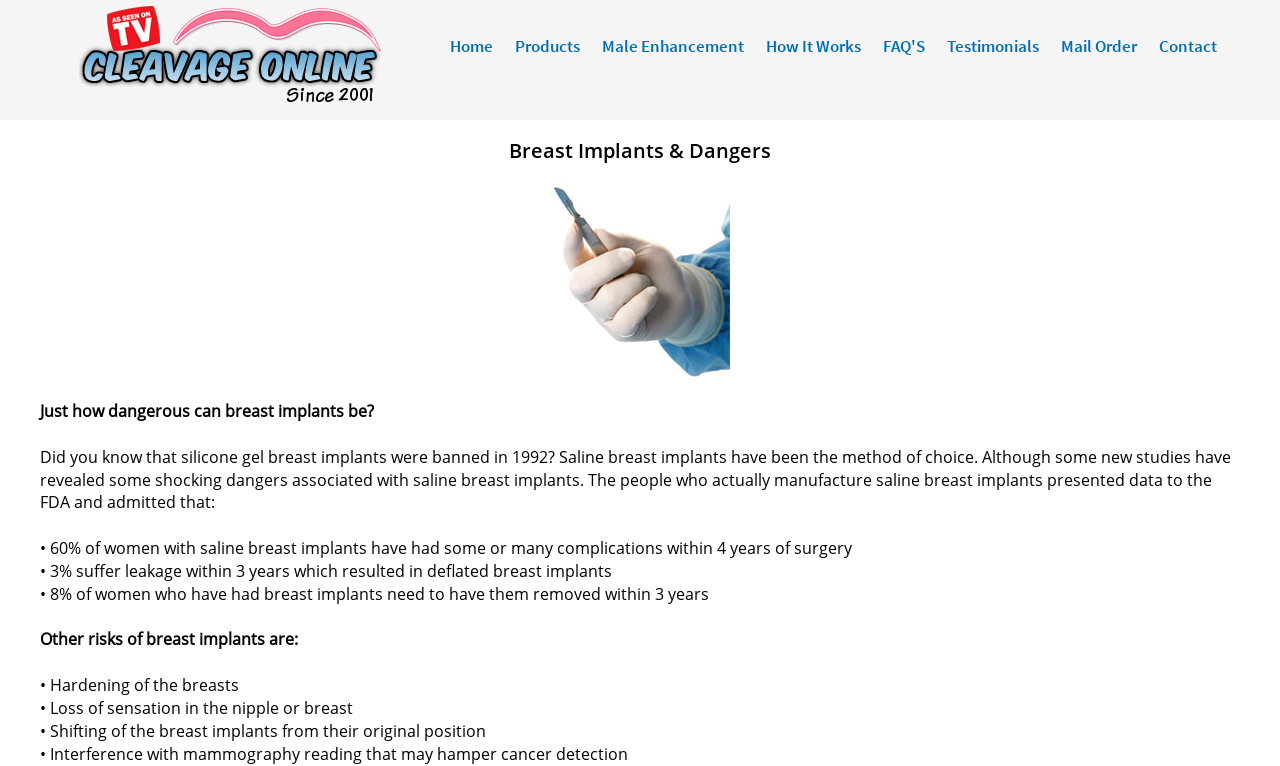What is the purpose of the link 'How It Works'?
Please provide a detailed answer to the question.

I inferred this answer by looking at the navigation links on the webpage, and assuming that the 'How It Works' link would provide information on the product's functionality.